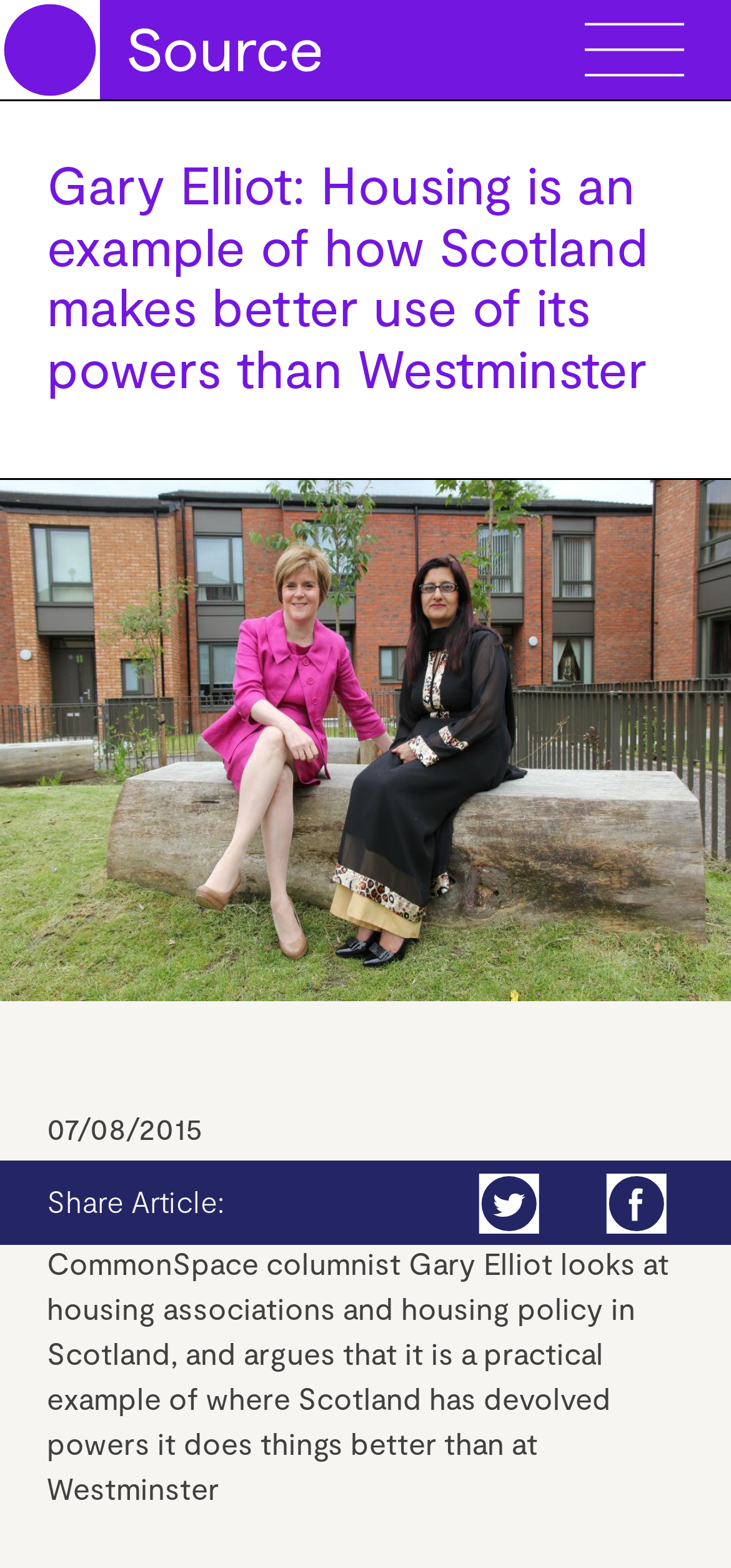Locate the bounding box coordinates of the clickable part needed for the task: "Enter text in the search box".

[0.064, 0.63, 0.846, 0.672]